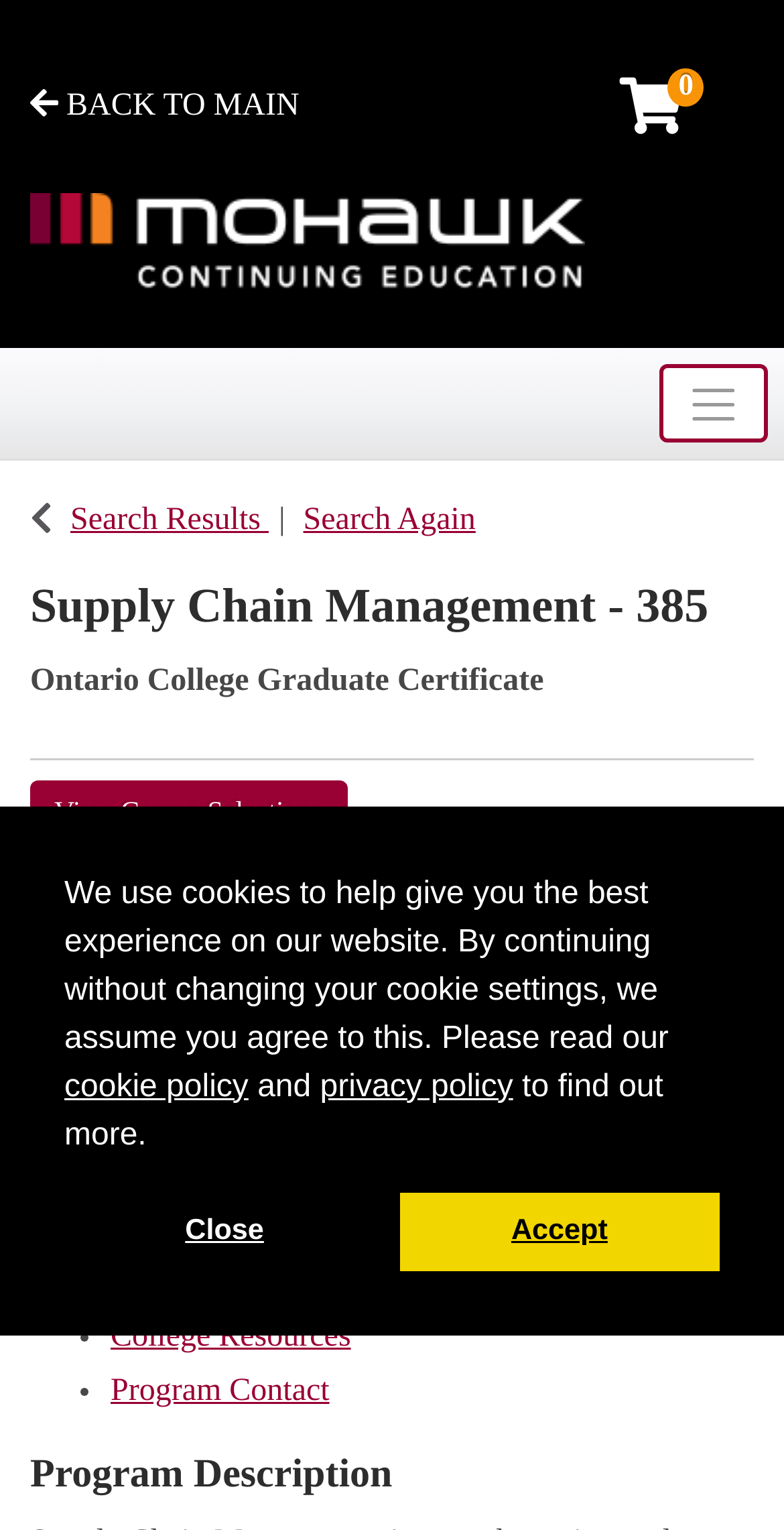Provide the bounding box coordinates for the UI element that is described by this text: "Program Contact". The coordinates should be in the form of four float numbers between 0 and 1: [left, top, right, bottom].

[0.141, 0.898, 0.42, 0.921]